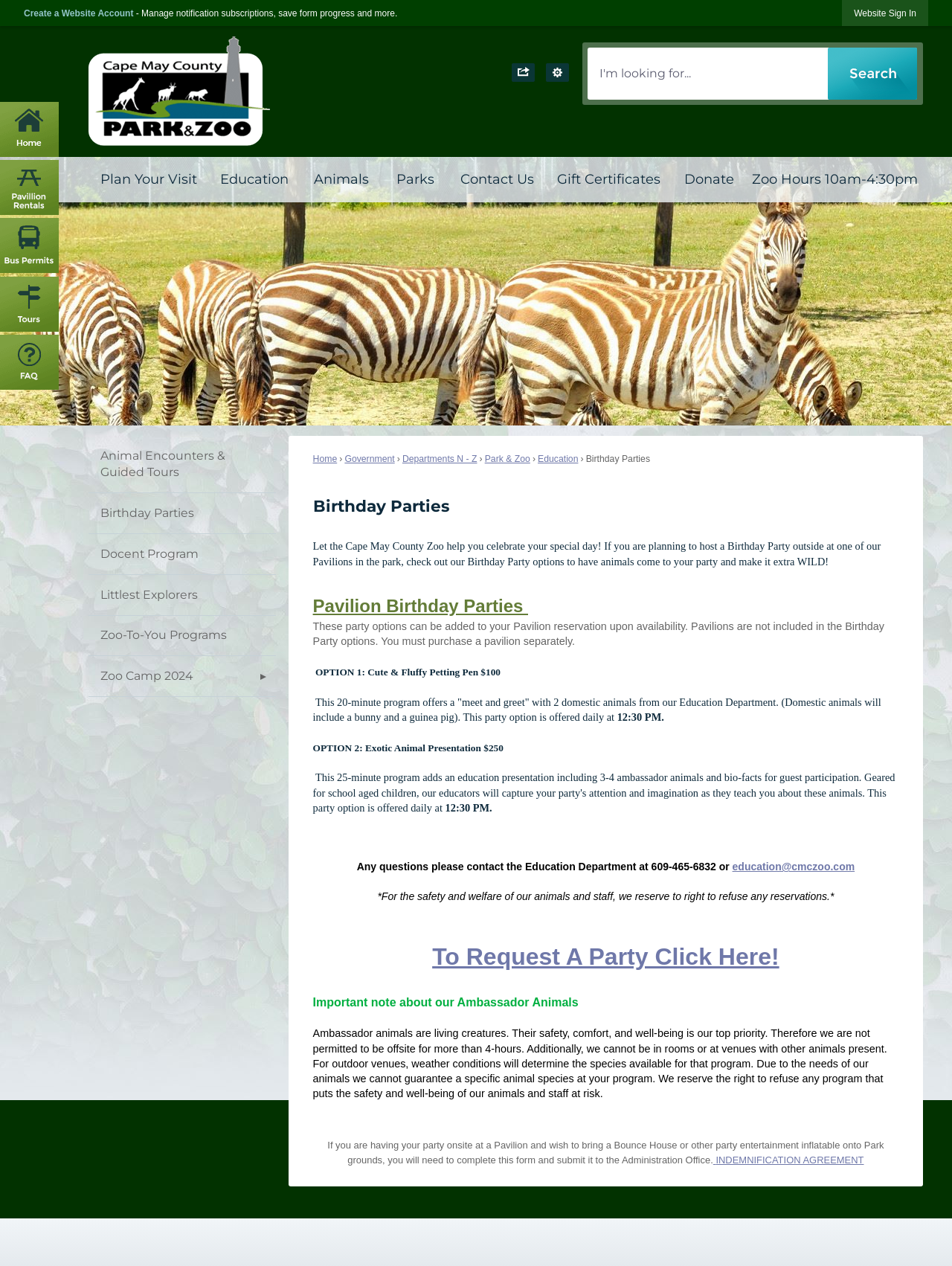Show the bounding box coordinates of the element that should be clicked to complete the task: "Create a website account".

[0.025, 0.006, 0.14, 0.015]